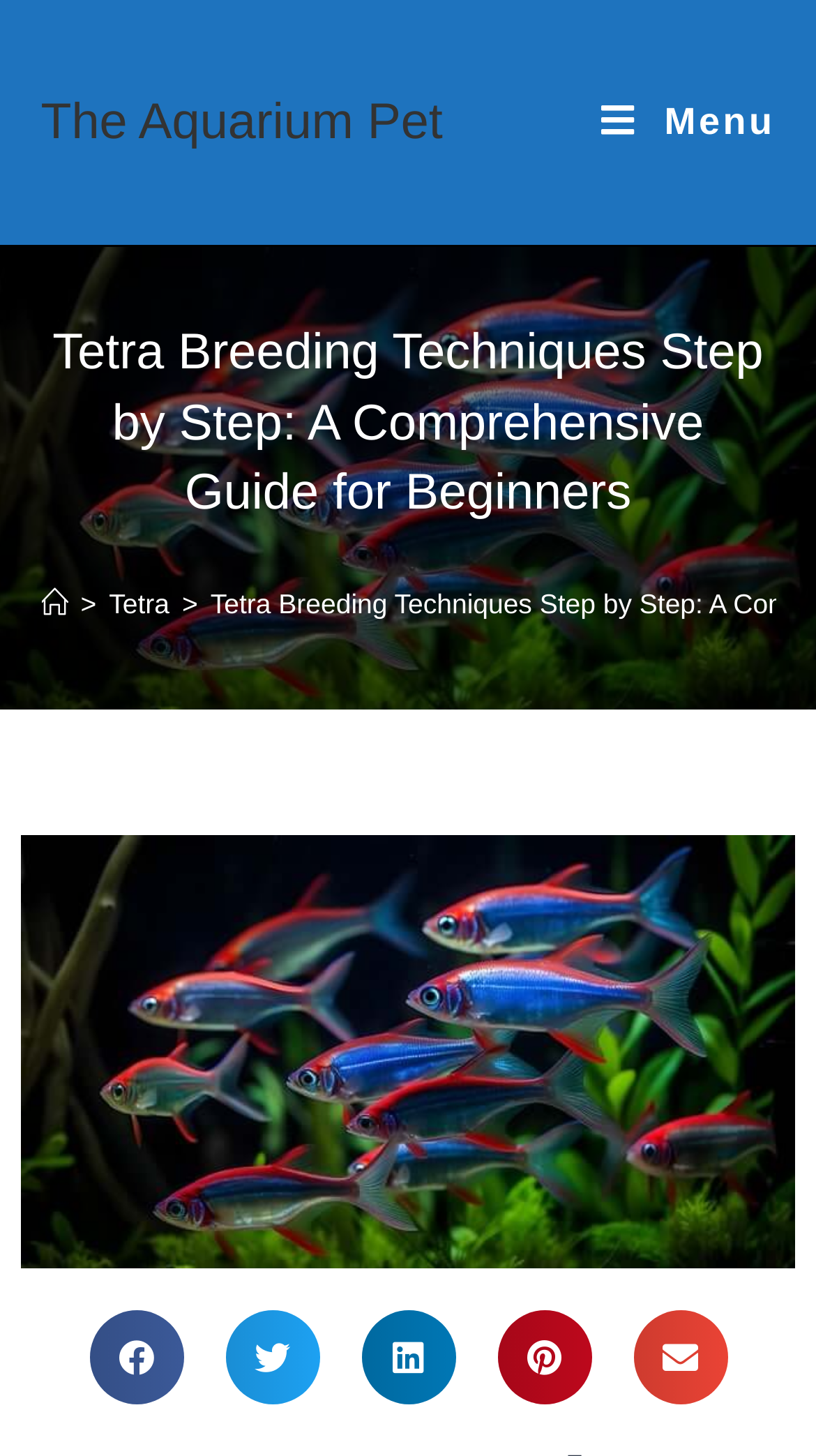For the following element description, predict the bounding box coordinates in the format (top-left x, top-left y, bottom-right x, bottom-right y). All values should be floating point numbers between 0 and 1. Description: Menu Close

[0.737, 0.0, 0.95, 0.168]